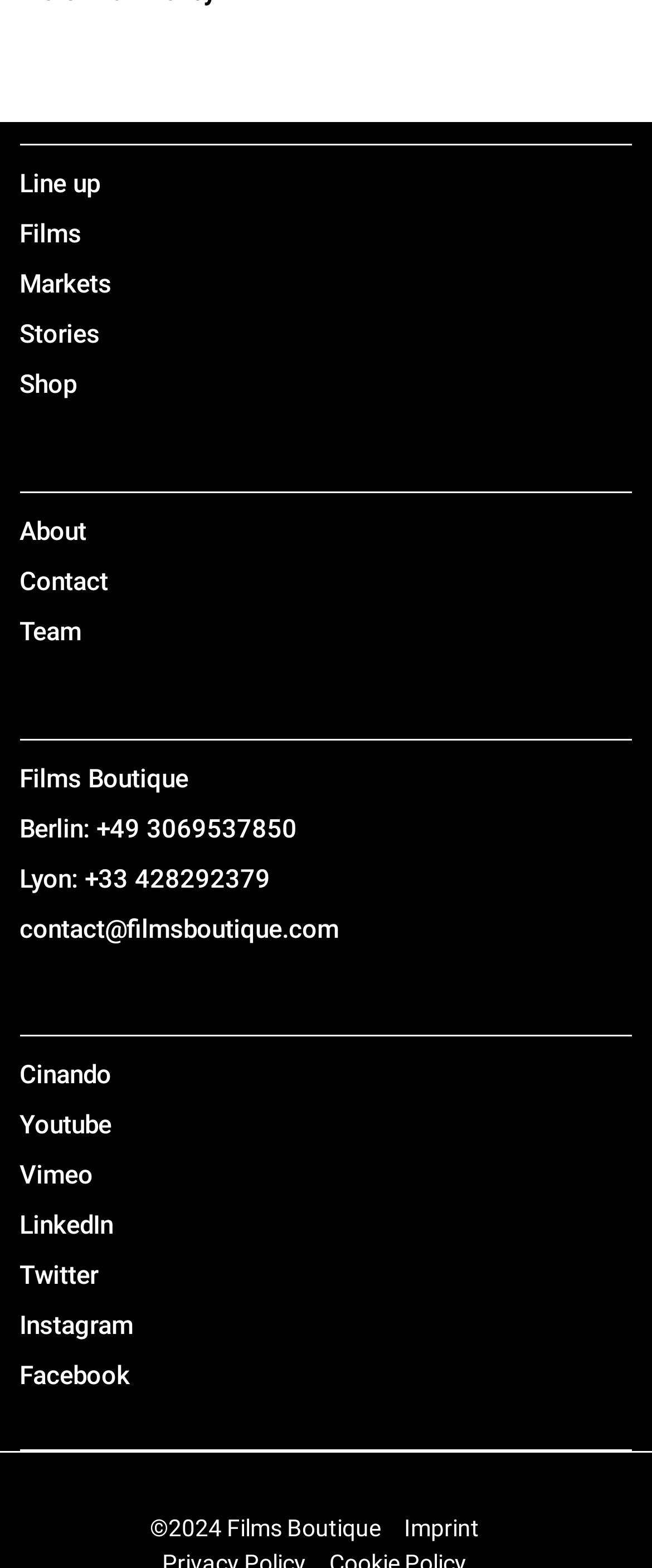Respond concisely with one word or phrase to the following query:
How many social media links are there?

6